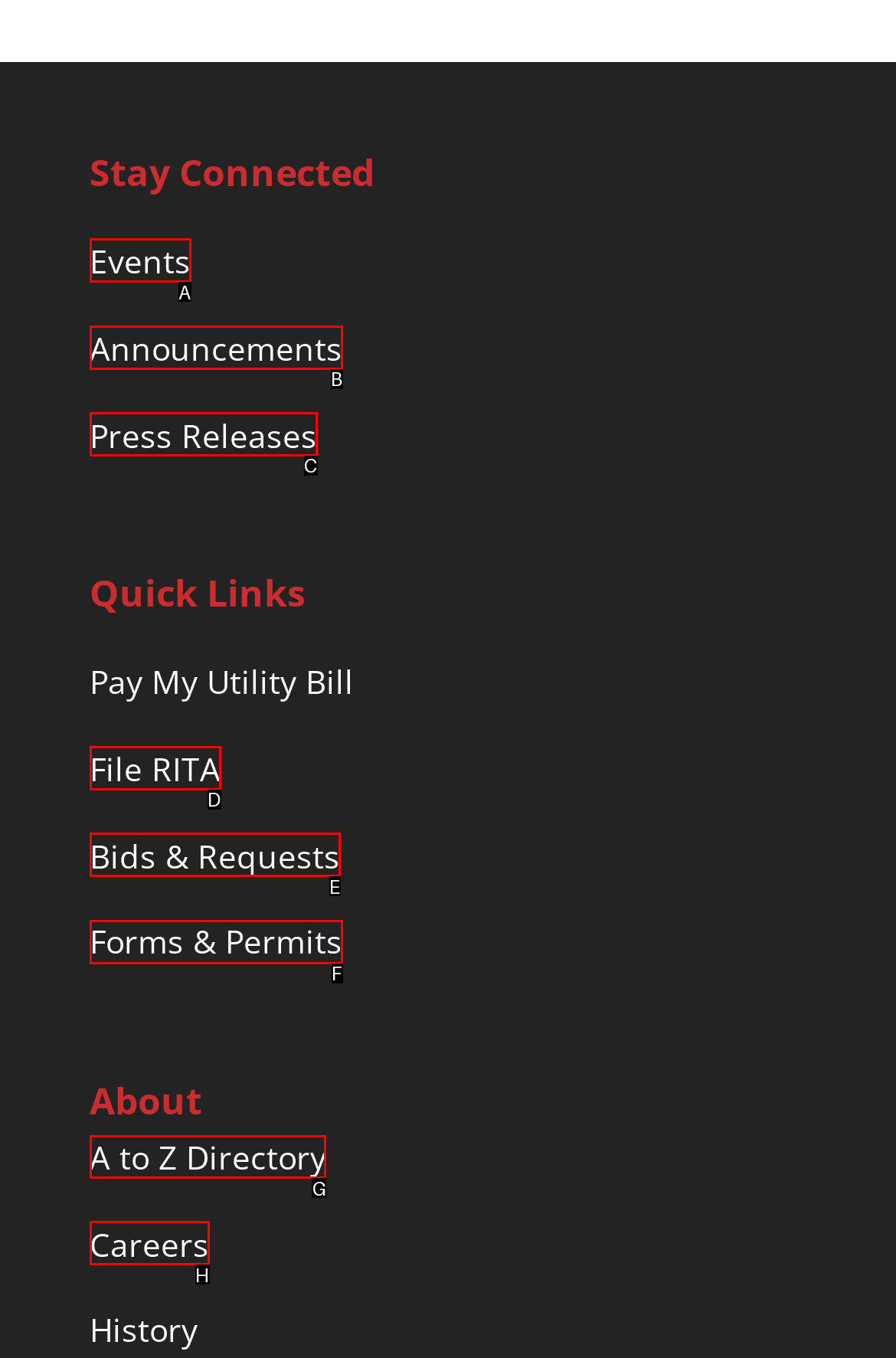Identify the correct UI element to click on to achieve the task: go to Melling Skip Hire. Provide the letter of the appropriate element directly from the available choices.

None